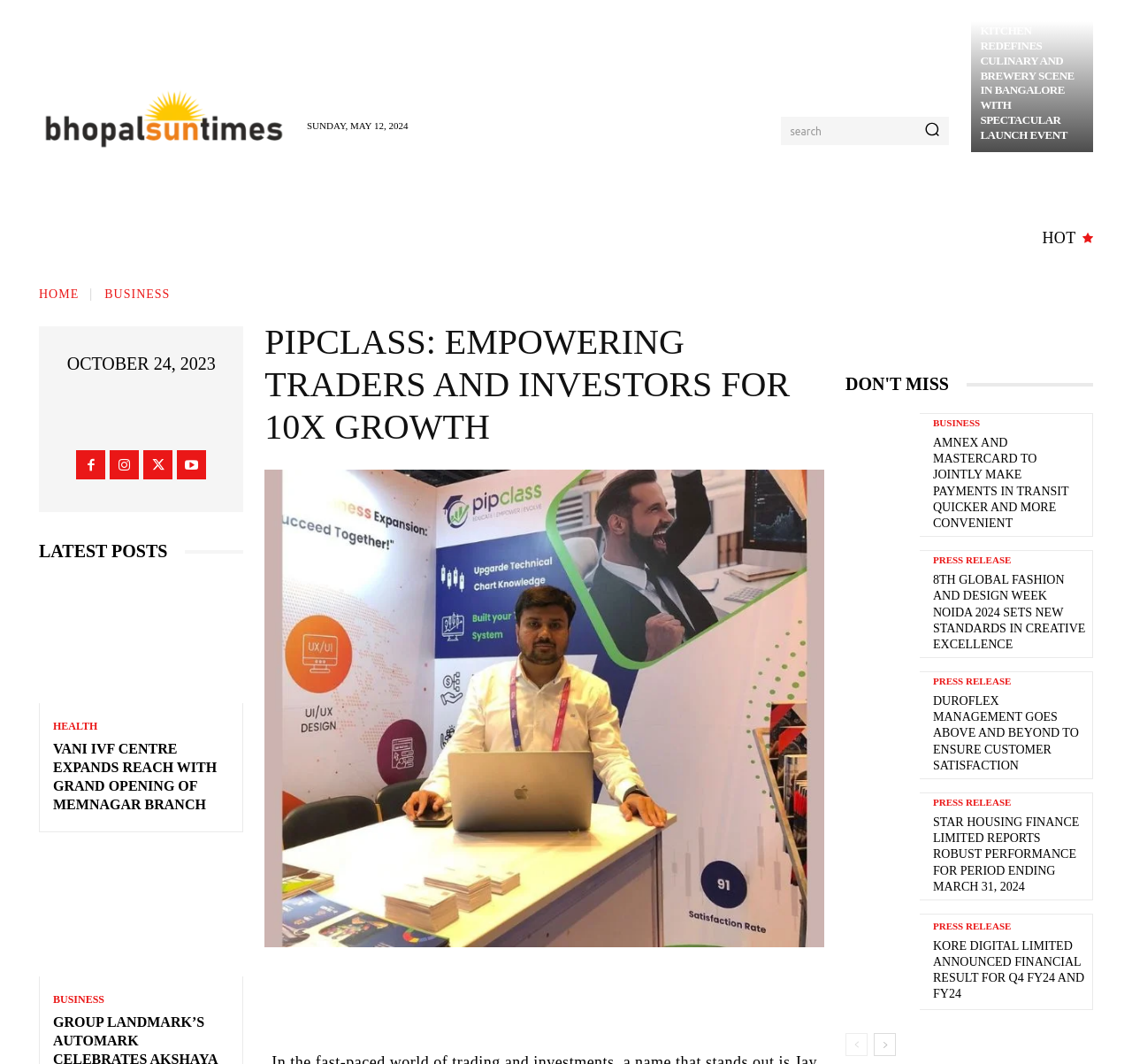Identify the bounding box coordinates of the part that should be clicked to carry out this instruction: "Go to business news".

[0.034, 0.163, 0.135, 0.204]